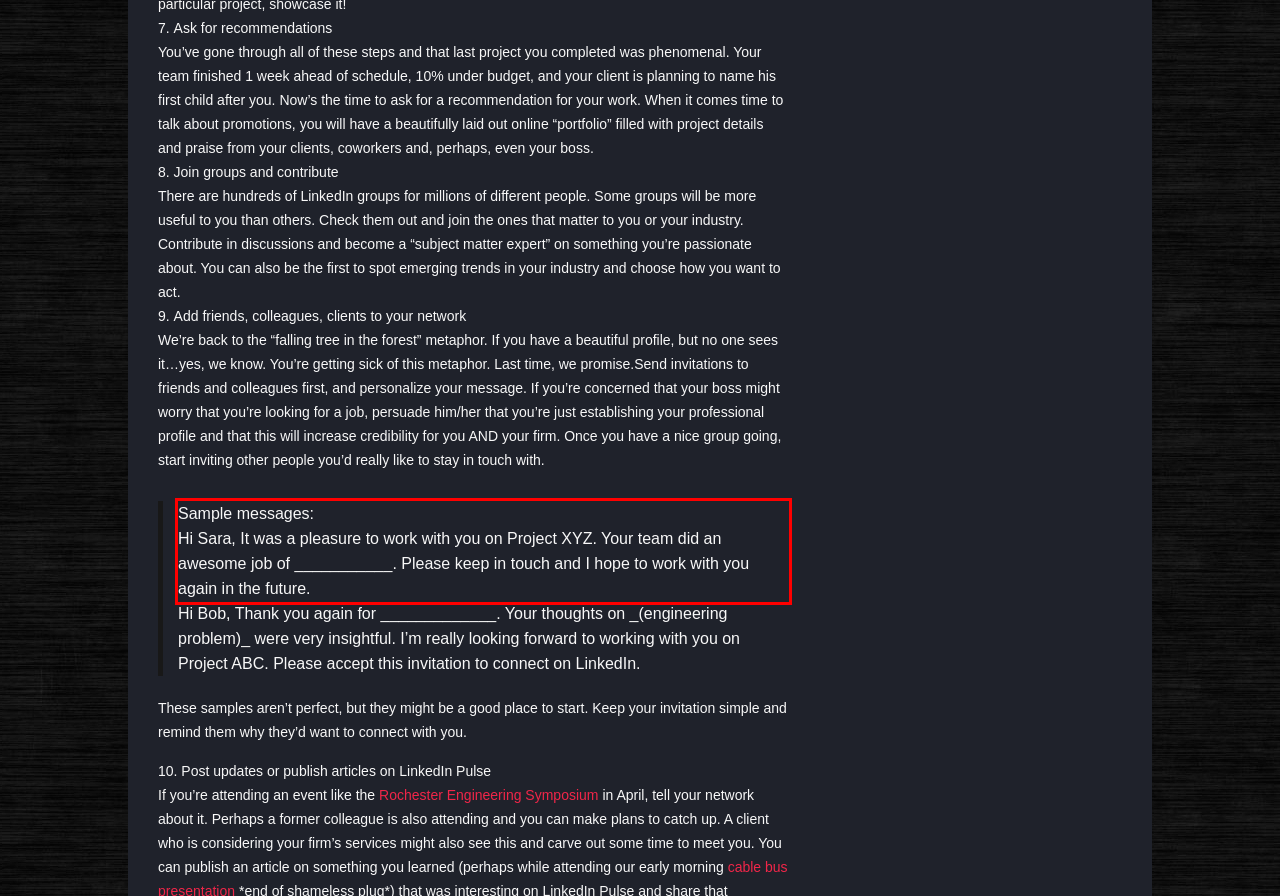You are given a screenshot of a webpage with a UI element highlighted by a red bounding box. Please perform OCR on the text content within this red bounding box.

Sample messages: Hi Sara, It was a pleasure to work with you on Project XYZ. Your team did an awesome job of ___________. Please keep in touch and I hope to work with you again in the future.